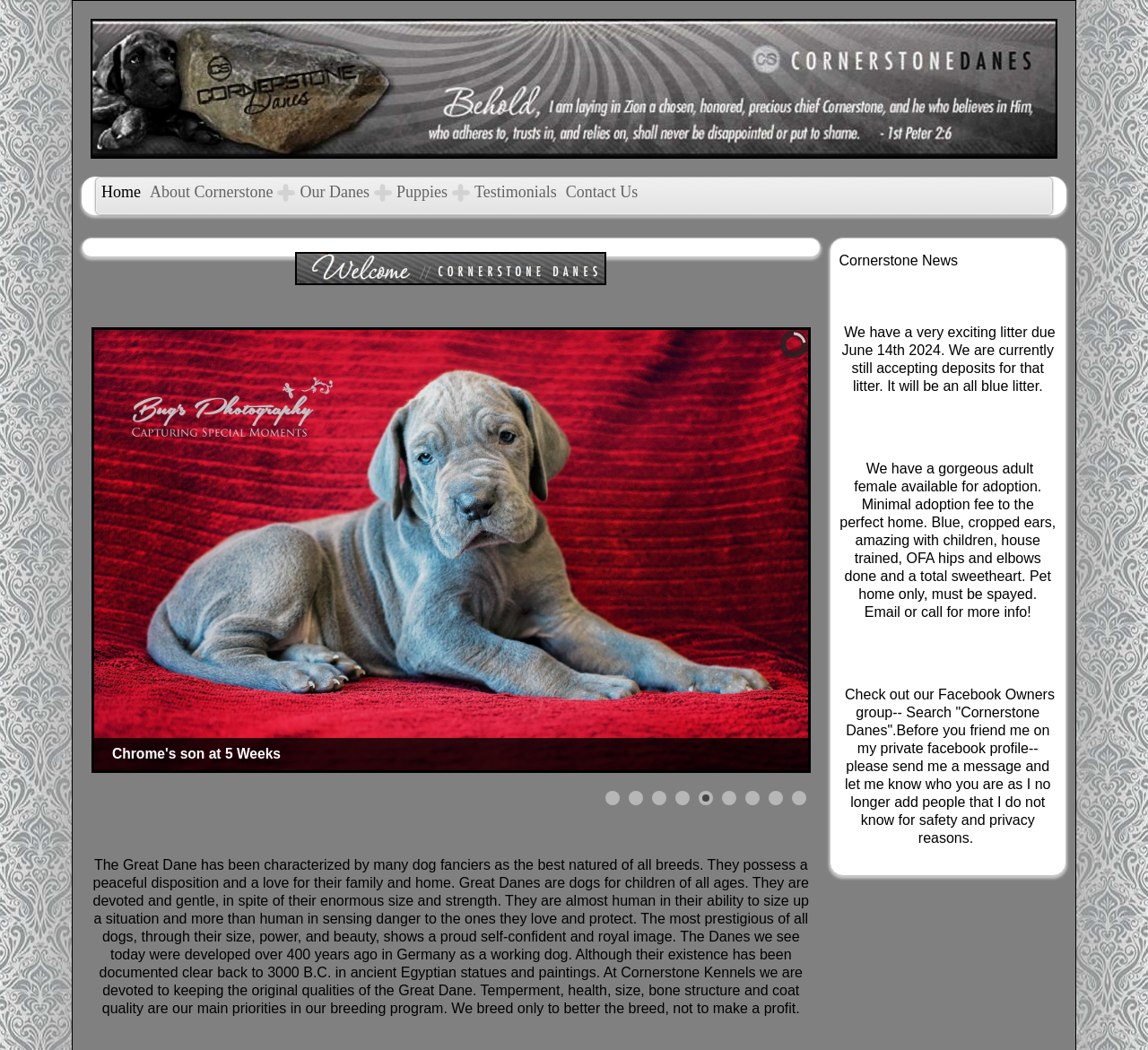Predict the bounding box coordinates of the area that should be clicked to accomplish the following instruction: "Click the Contact Us link". The bounding box coordinates should consist of four float numbers between 0 and 1, i.e., [left, top, right, bottom].

[0.489, 0.17, 0.56, 0.198]